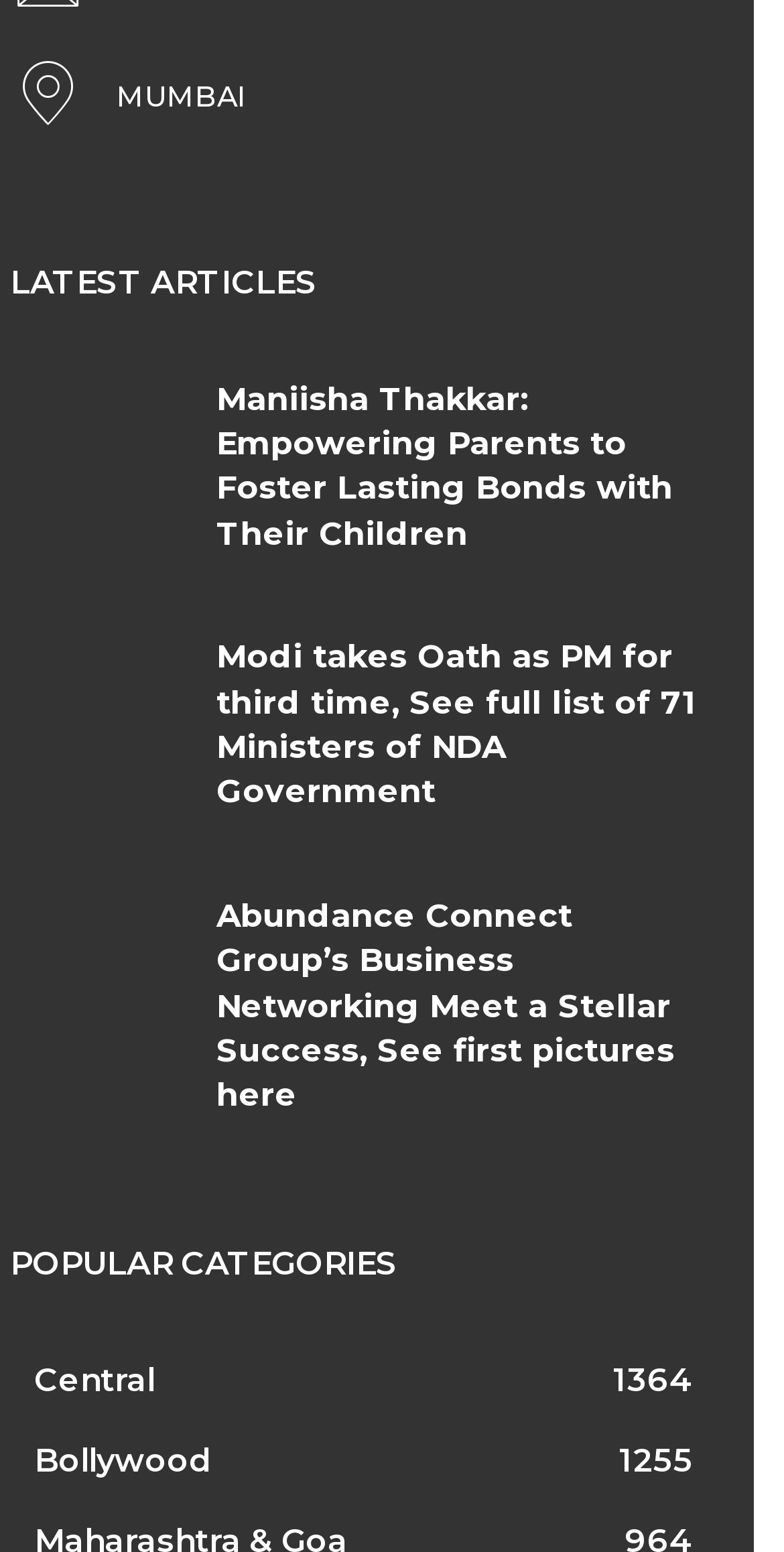How many links are under the 'LATEST ARTICLES' section?
Answer the question with a single word or phrase, referring to the image.

3